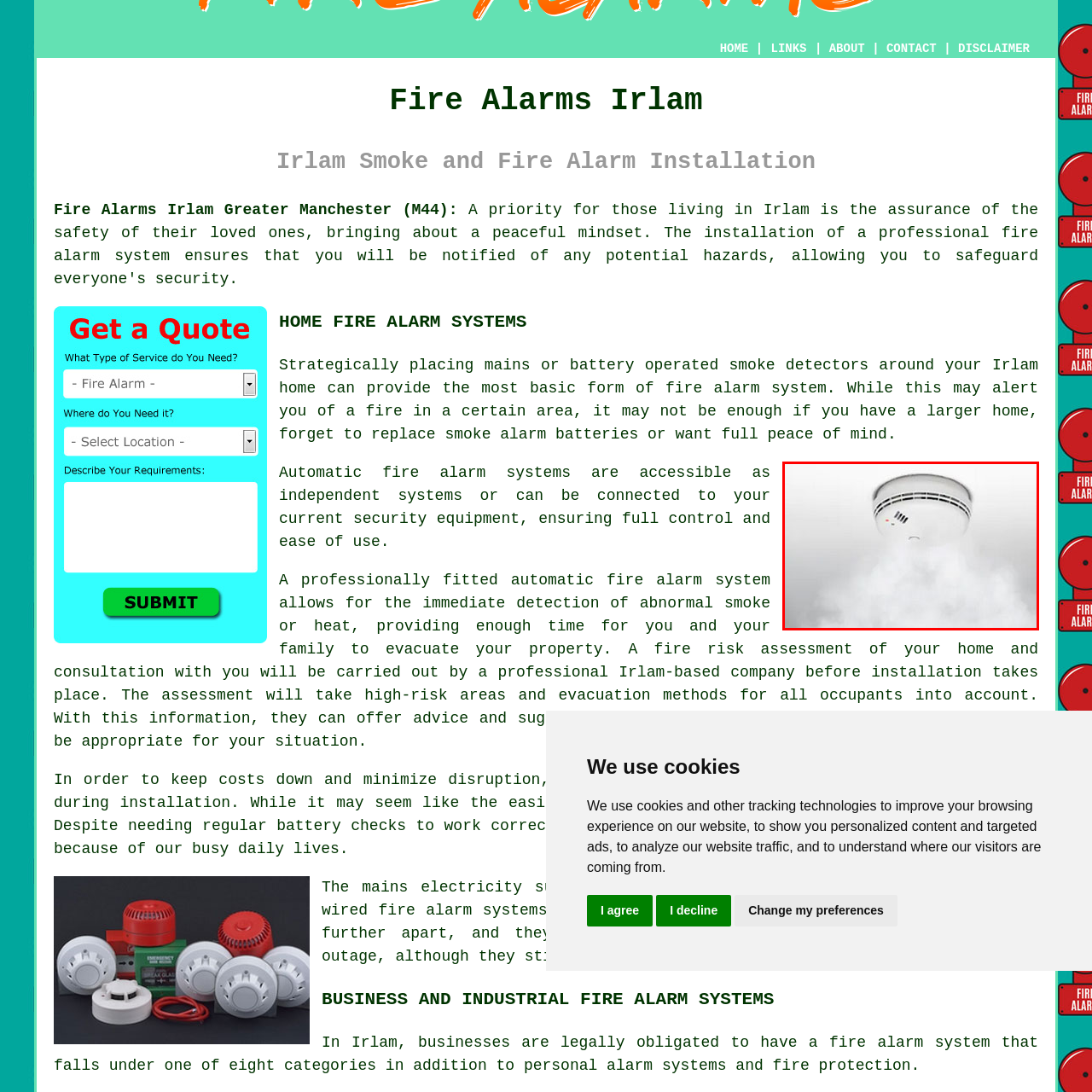Articulate a detailed description of the image enclosed by the red outline.

This image features a smoke detector, an essential device for fire safety in homes and businesses. Positioned against a backdrop of white smoke, the smoke detector symbolizes its crucial role in early fire detection and alerting occupants to potential danger. Featuring a sleek, modern design, the device often includes indicators such as lights or alarms to signal its operational status. Promoting safety, installing professional fire alarm systems, like this smoke detector, is vital to protect lives and property, providing peace of mind for residents.